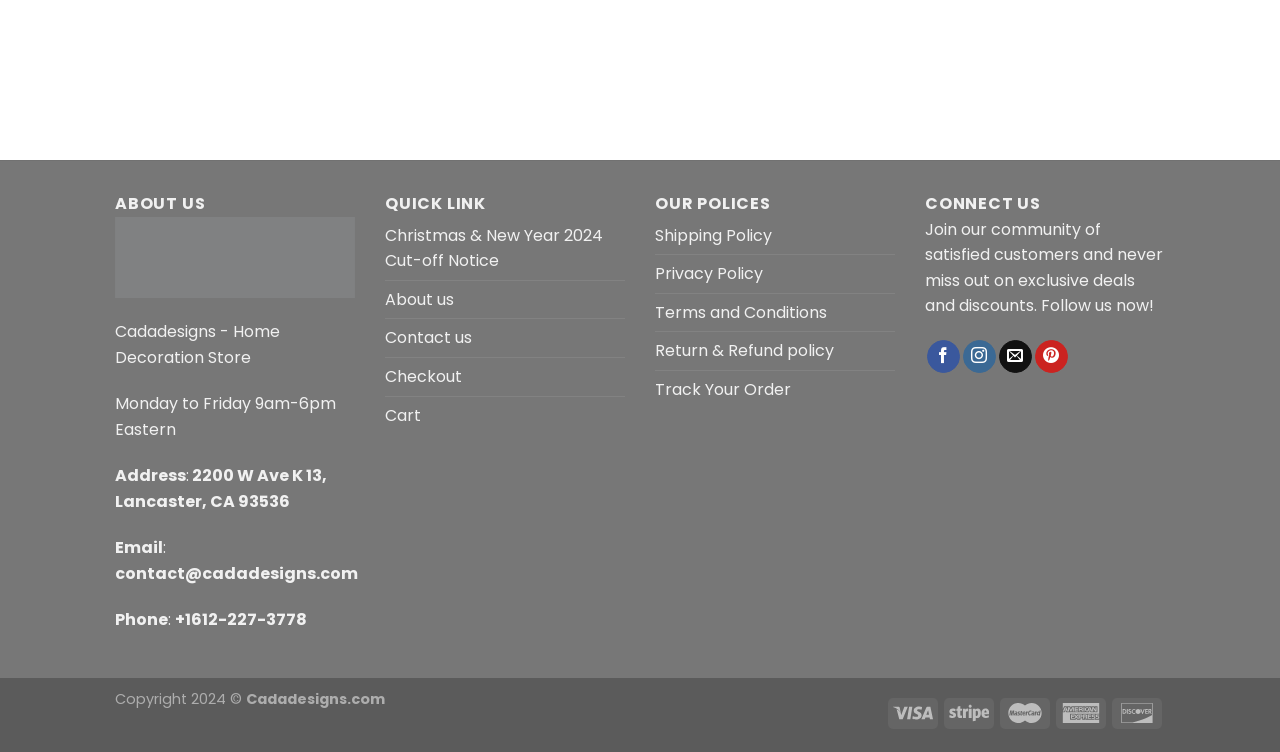Please determine the bounding box of the UI element that matches this description: Contact us. The coordinates should be given as (top-left x, top-left y, bottom-right x, bottom-right y), with all values between 0 and 1.

[0.301, 0.425, 0.369, 0.475]